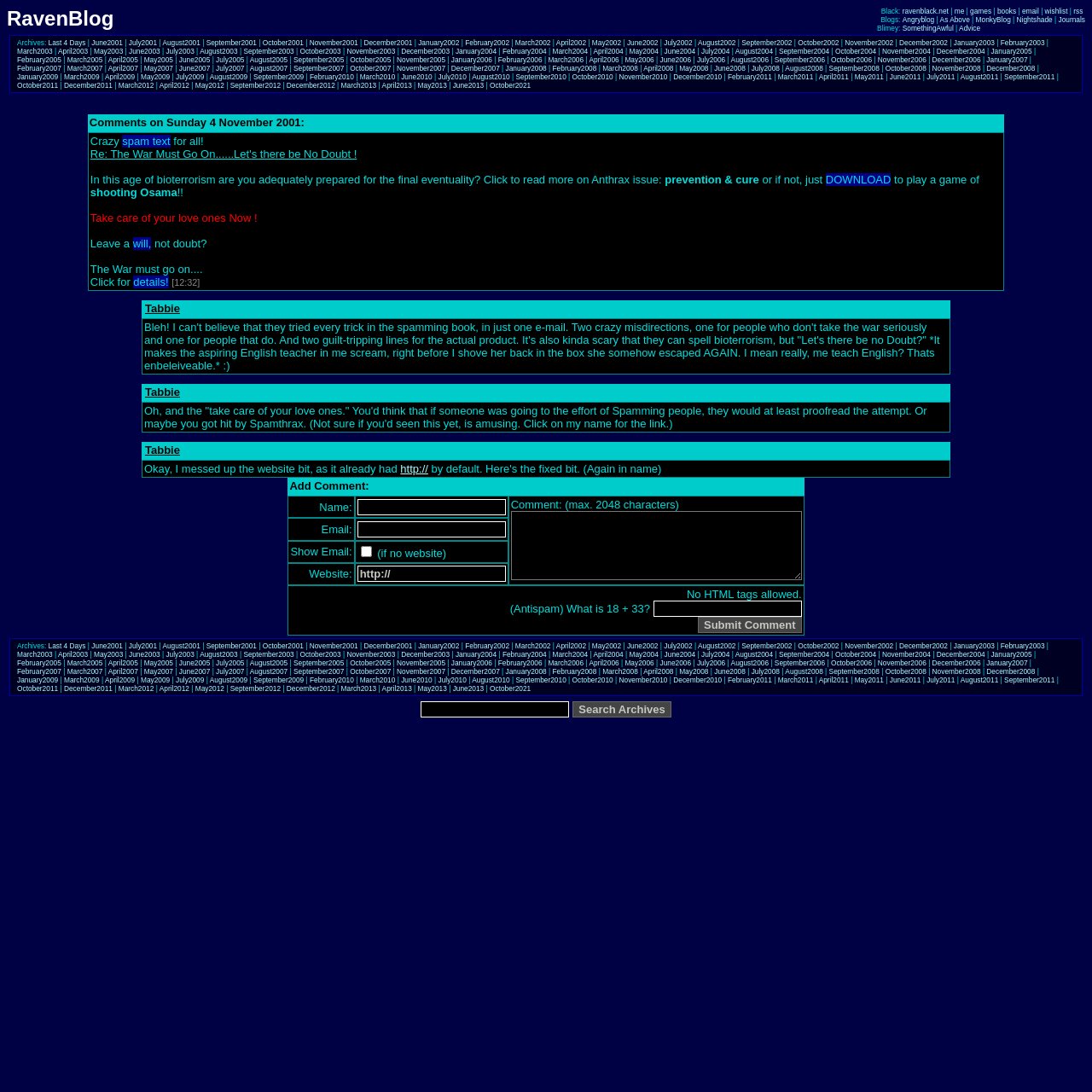Determine the bounding box coordinates of the region I should click to achieve the following instruction: "view archives of June 2001". Ensure the bounding box coordinates are four float numbers between 0 and 1, i.e., [left, top, right, bottom].

[0.084, 0.035, 0.112, 0.043]